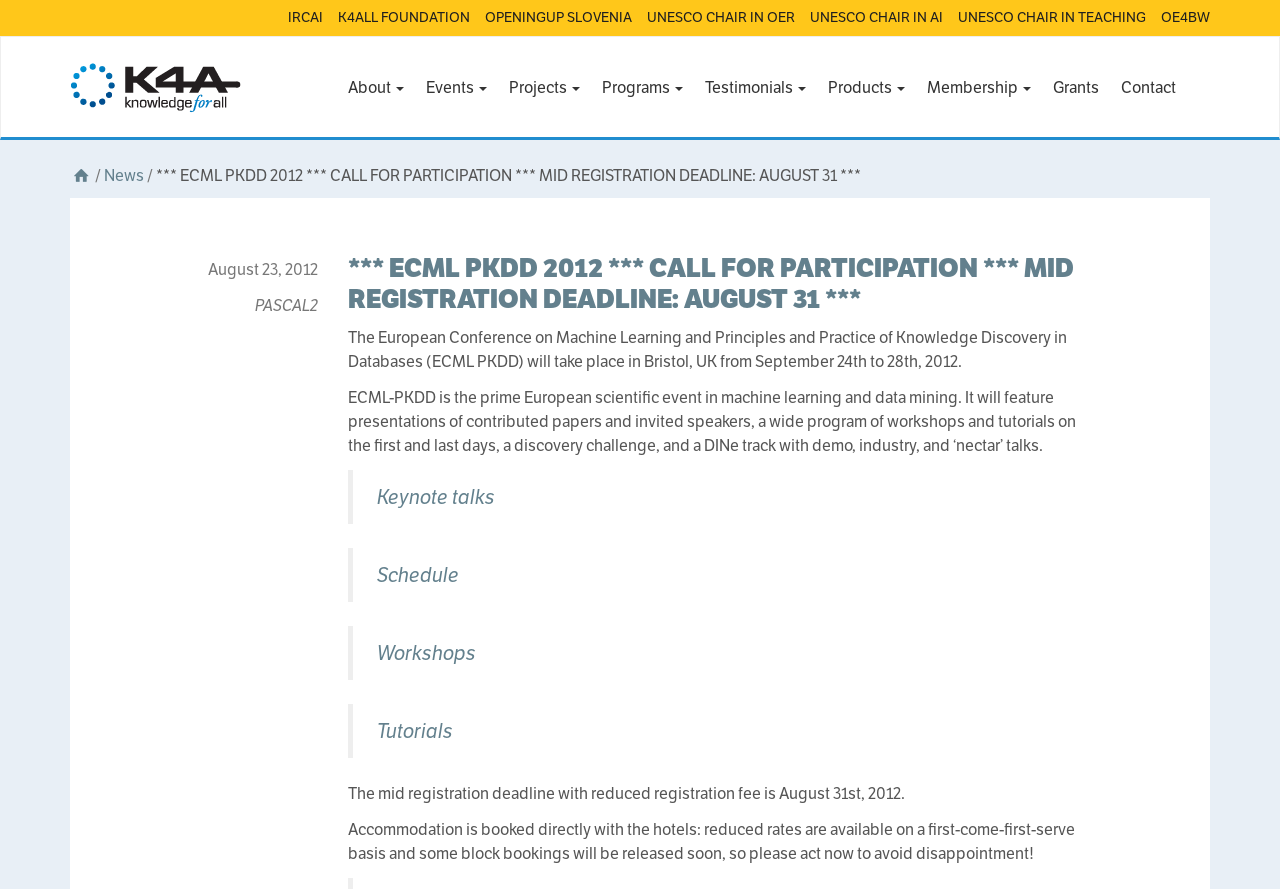Find the bounding box coordinates for the area you need to click to carry out the instruction: "Check the Keynote talks". The coordinates should be four float numbers between 0 and 1, indicated as [left, top, right, bottom].

[0.295, 0.545, 0.387, 0.574]